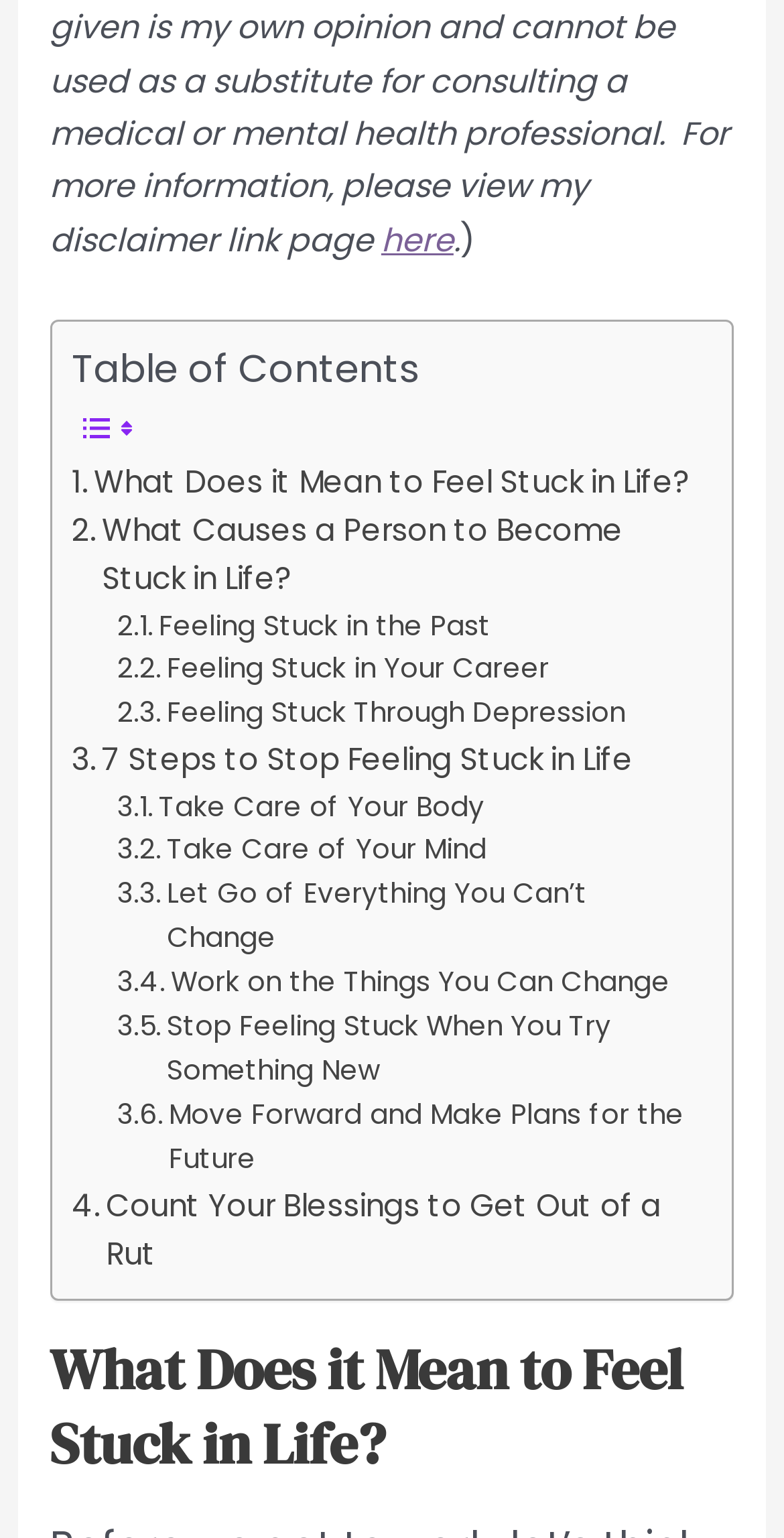Refer to the image and answer the question with as much detail as possible: What is the title of the first link in the table of contents?

I looked at the table of contents section and found the first link, which is titled 'What Does it Mean to Feel Stuck in Life?'.